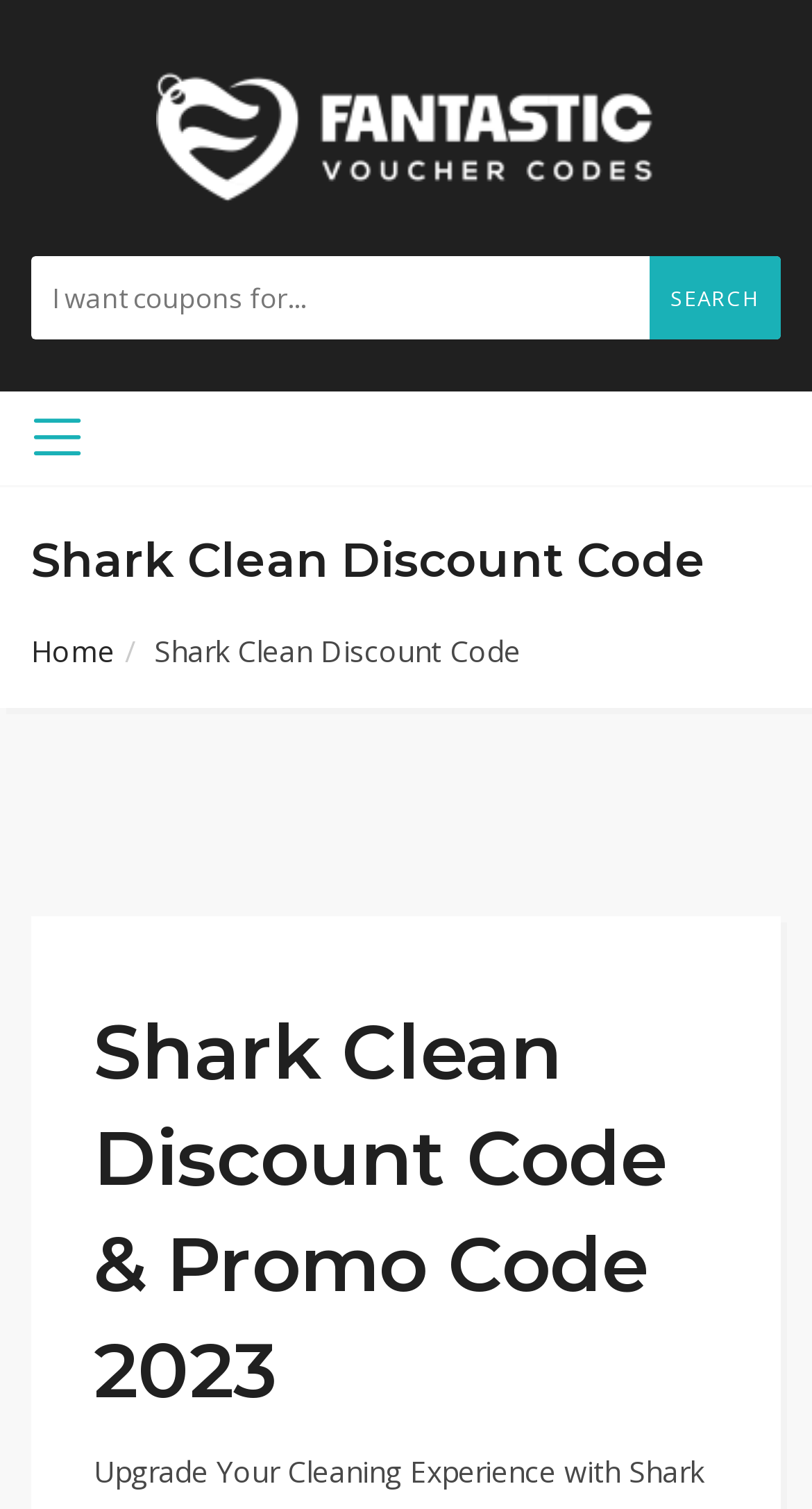Give the bounding box coordinates for this UI element: "Home". The coordinates should be four float numbers between 0 and 1, arranged as [left, top, right, bottom].

[0.038, 0.418, 0.141, 0.444]